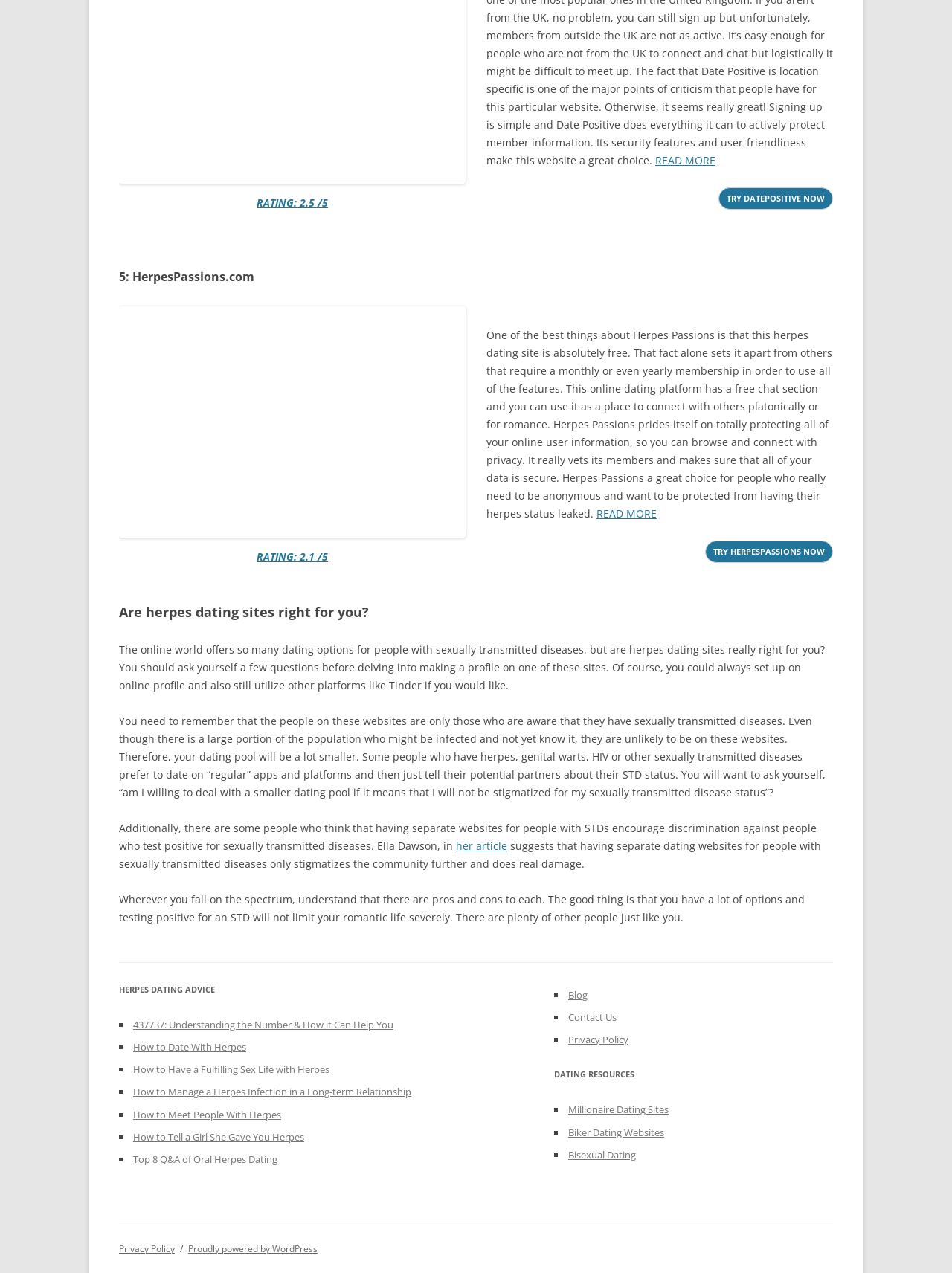Please locate the bounding box coordinates of the element that needs to be clicked to achieve the following instruction: "Click on the 'TRY DATEPOSITIVE NOW' link". The coordinates should be four float numbers between 0 and 1, i.e., [left, top, right, bottom].

[0.755, 0.147, 0.875, 0.165]